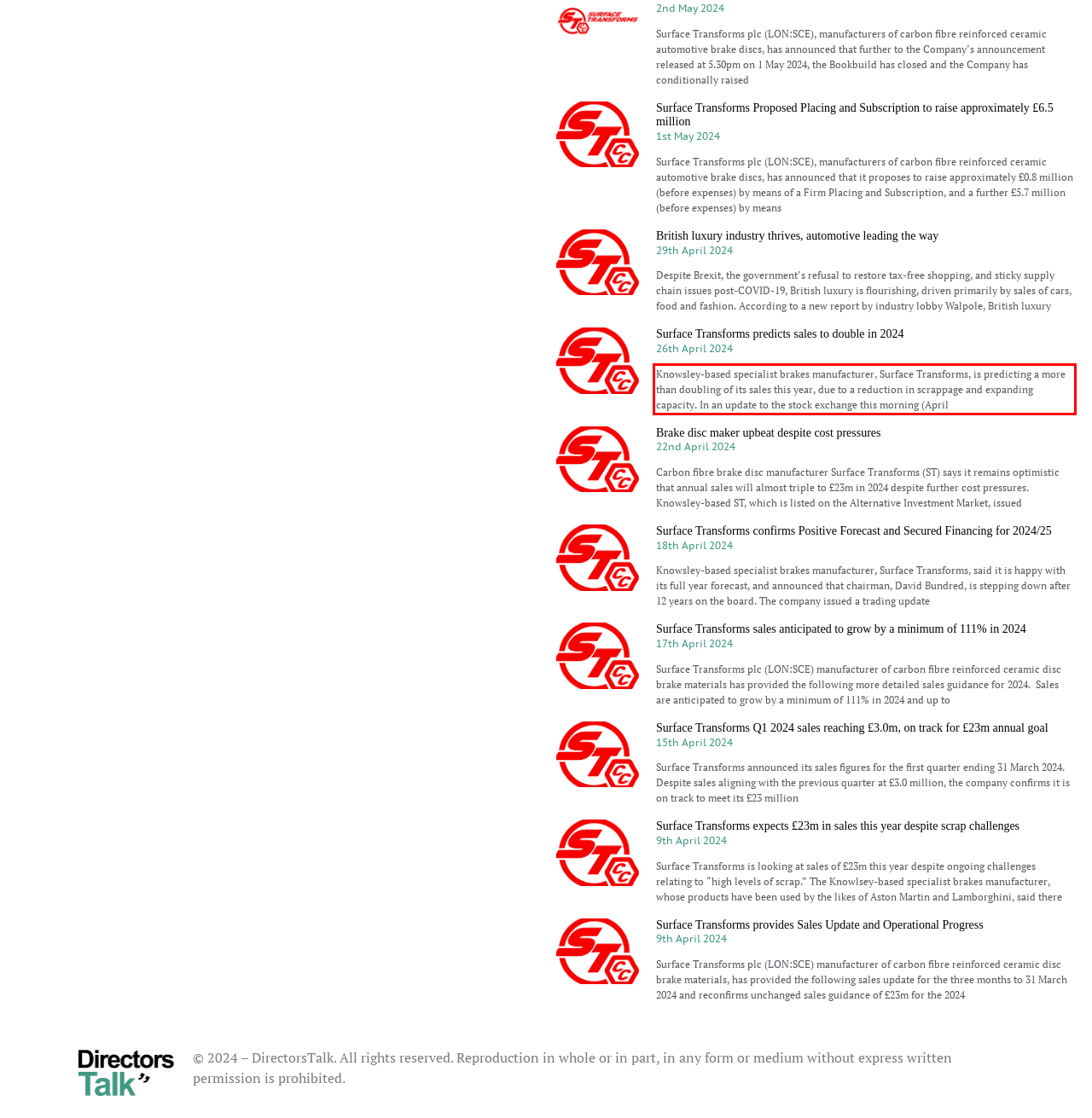You are given a webpage screenshot with a red bounding box around a UI element. Extract and generate the text inside this red bounding box.

Knowsley-based specialist brakes manufacturer, Surface Transforms, is predicting a more than doubling of its sales this year, due to a reduction in scrappage and expanding capacity. In an update to the stock exchange this morning (April